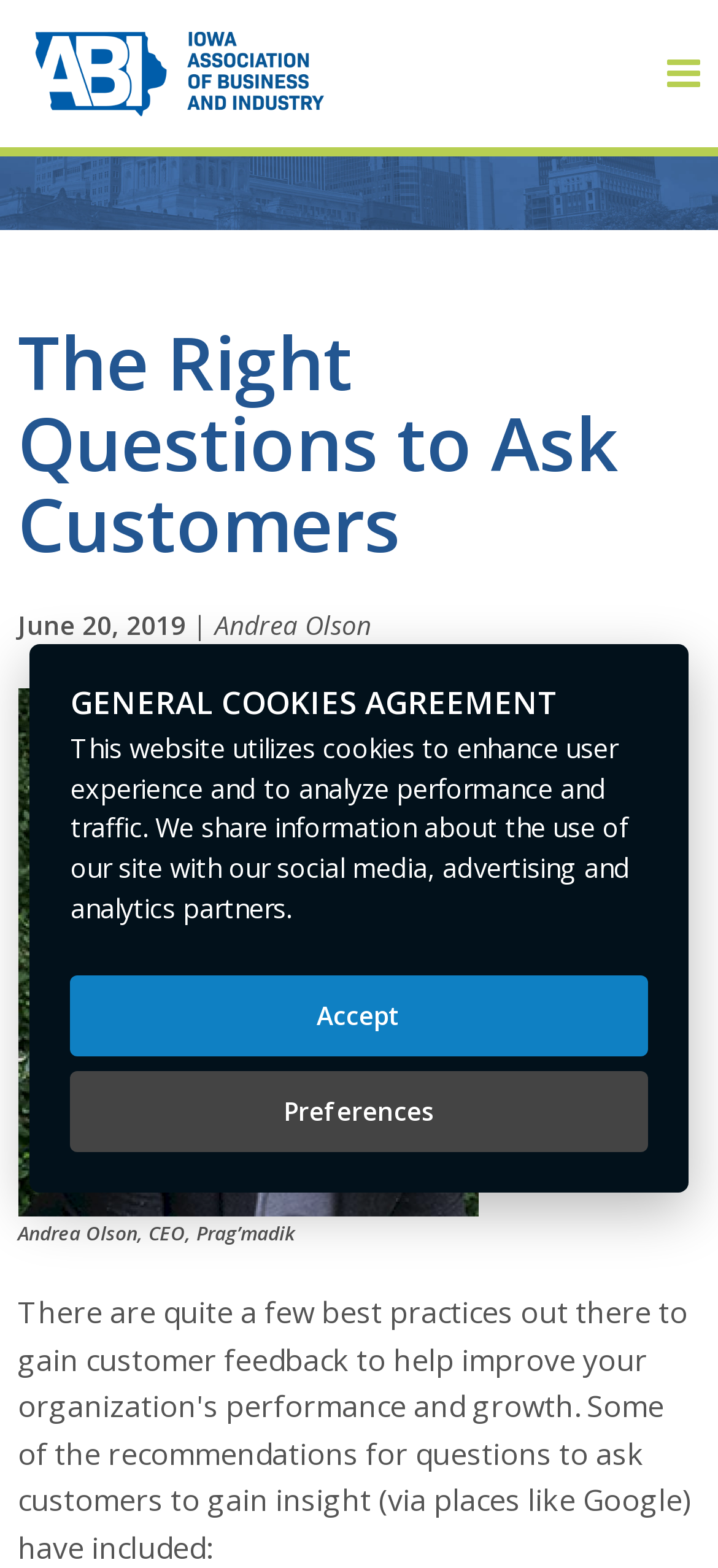Provide the bounding box coordinates of the UI element this sentence describes: "Unisphere Research".

None